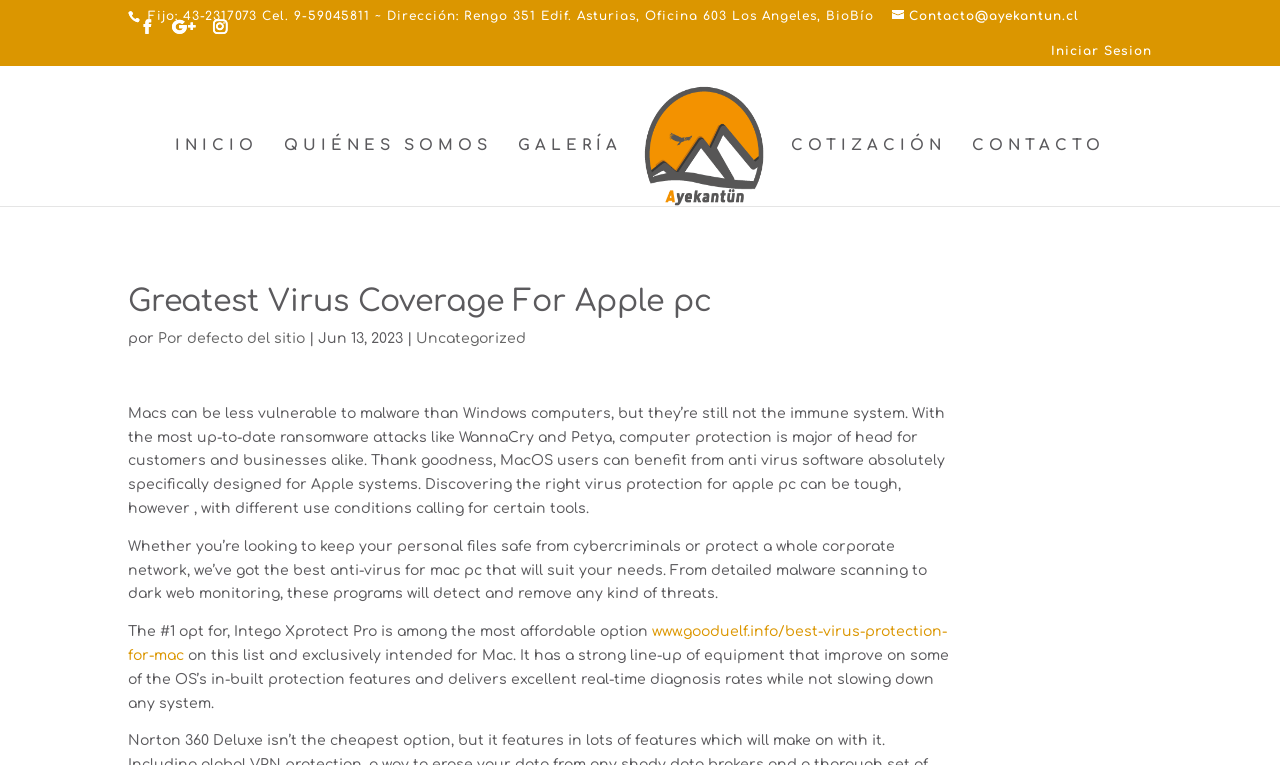Respond to the following question using a concise word or phrase: 
What is the topic of the article on this webpage?

Virus protection for Apple pc